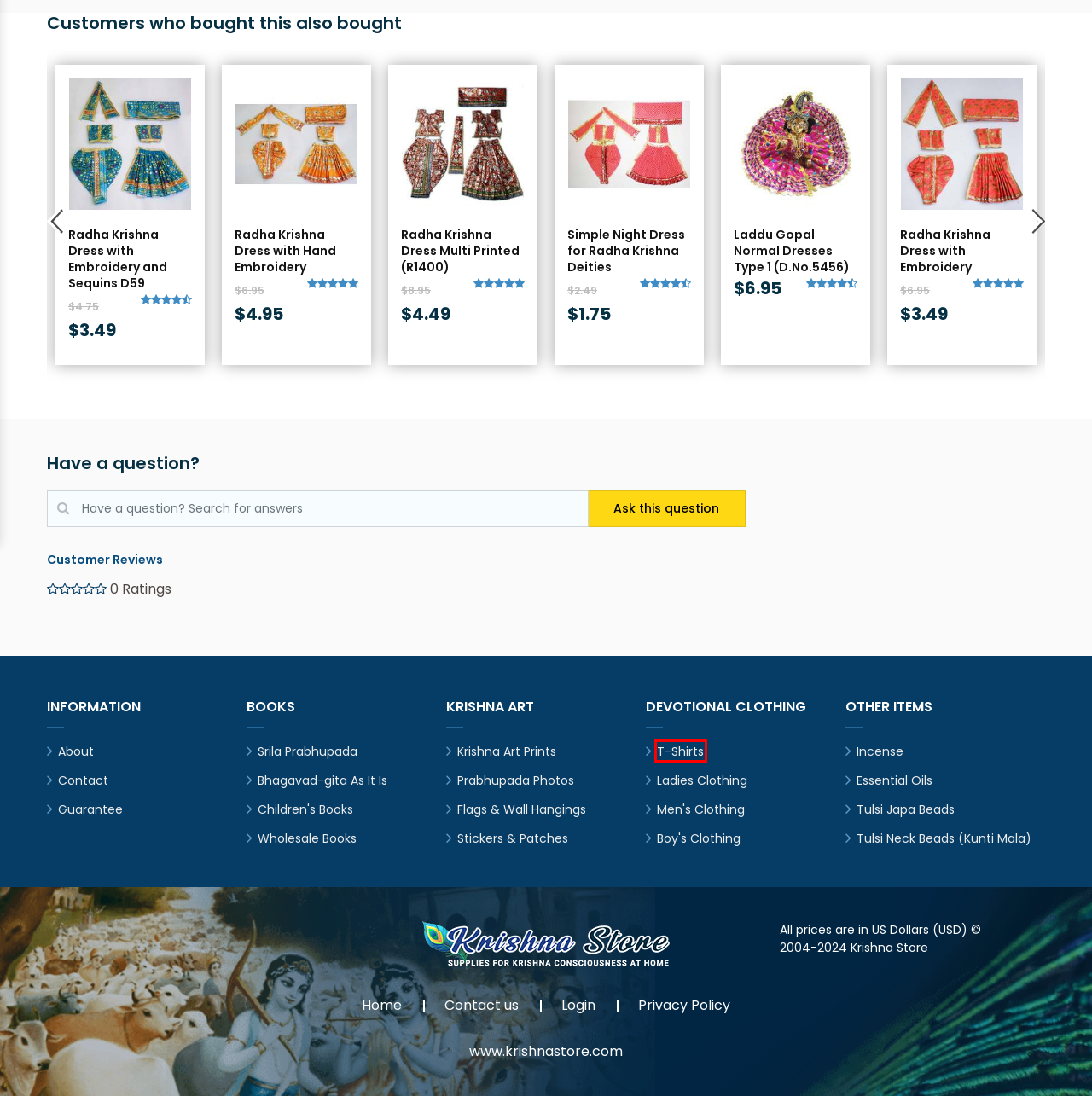You are provided with a screenshot of a webpage that has a red bounding box highlighting a UI element. Choose the most accurate webpage description that matches the new webpage after clicking the highlighted element. Here are your choices:
A. Essential Oils
B. Hare Krishna T-Shirts
C. Bhagavad gita As It Is
D. Hare Krishna Stickers
E. Srila Prabhupada's Books
F. Incense -- Highest Quality, Temple Grade
G. Mens Hare Krishna Clothing
H. Simple Night Dress for Radha Krishna Deities

B